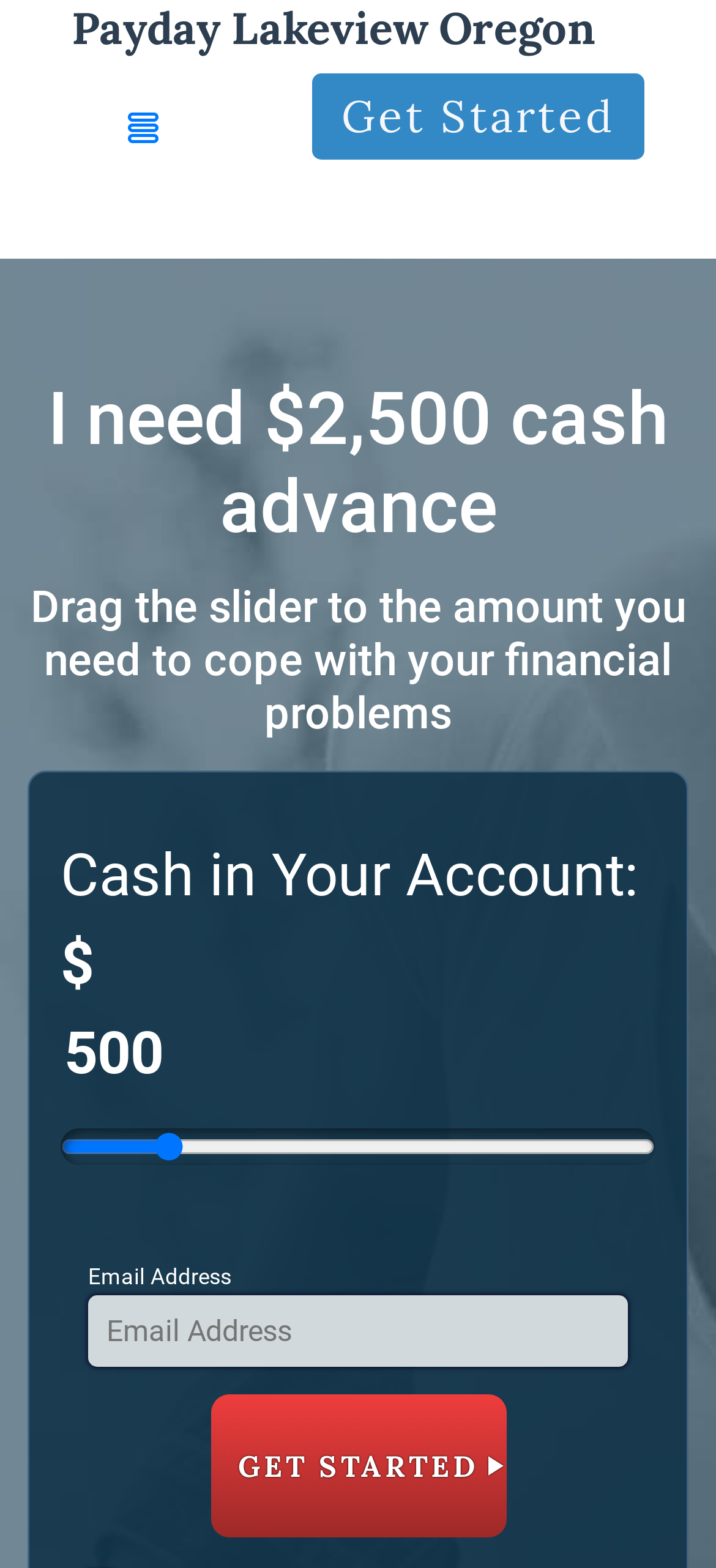Give a concise answer using one word or a phrase to the following question:
How many buttons are there on the page?

2